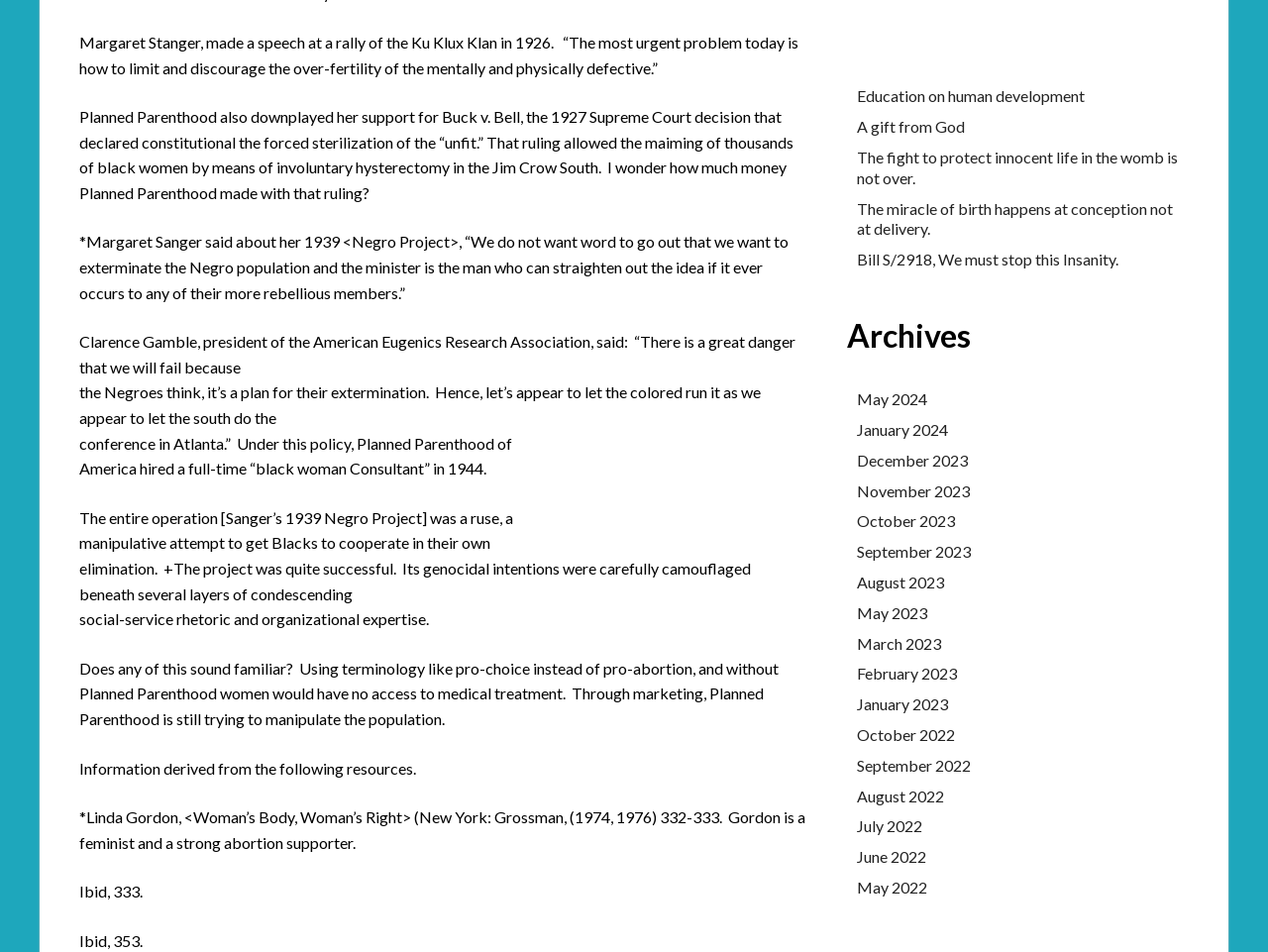Determine the bounding box coordinates of the element that should be clicked to execute the following command: "Read 'A gift from God'".

[0.676, 0.123, 0.761, 0.143]